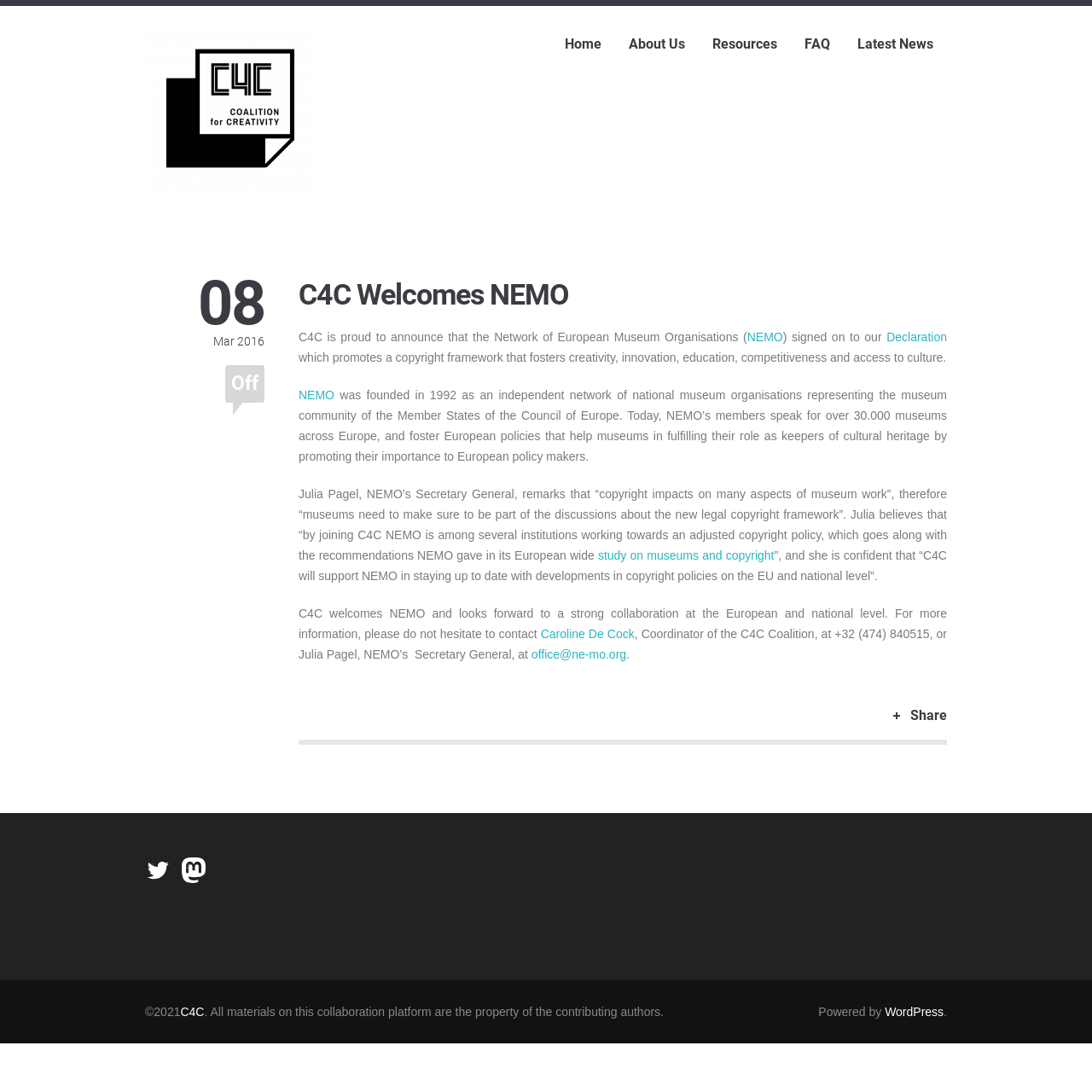Please indicate the bounding box coordinates for the clickable area to complete the following task: "Read the 'C4C Welcomes NEMO' heading". The coordinates should be specified as four float numbers between 0 and 1, i.e., [left, top, right, bottom].

[0.273, 0.253, 0.867, 0.286]